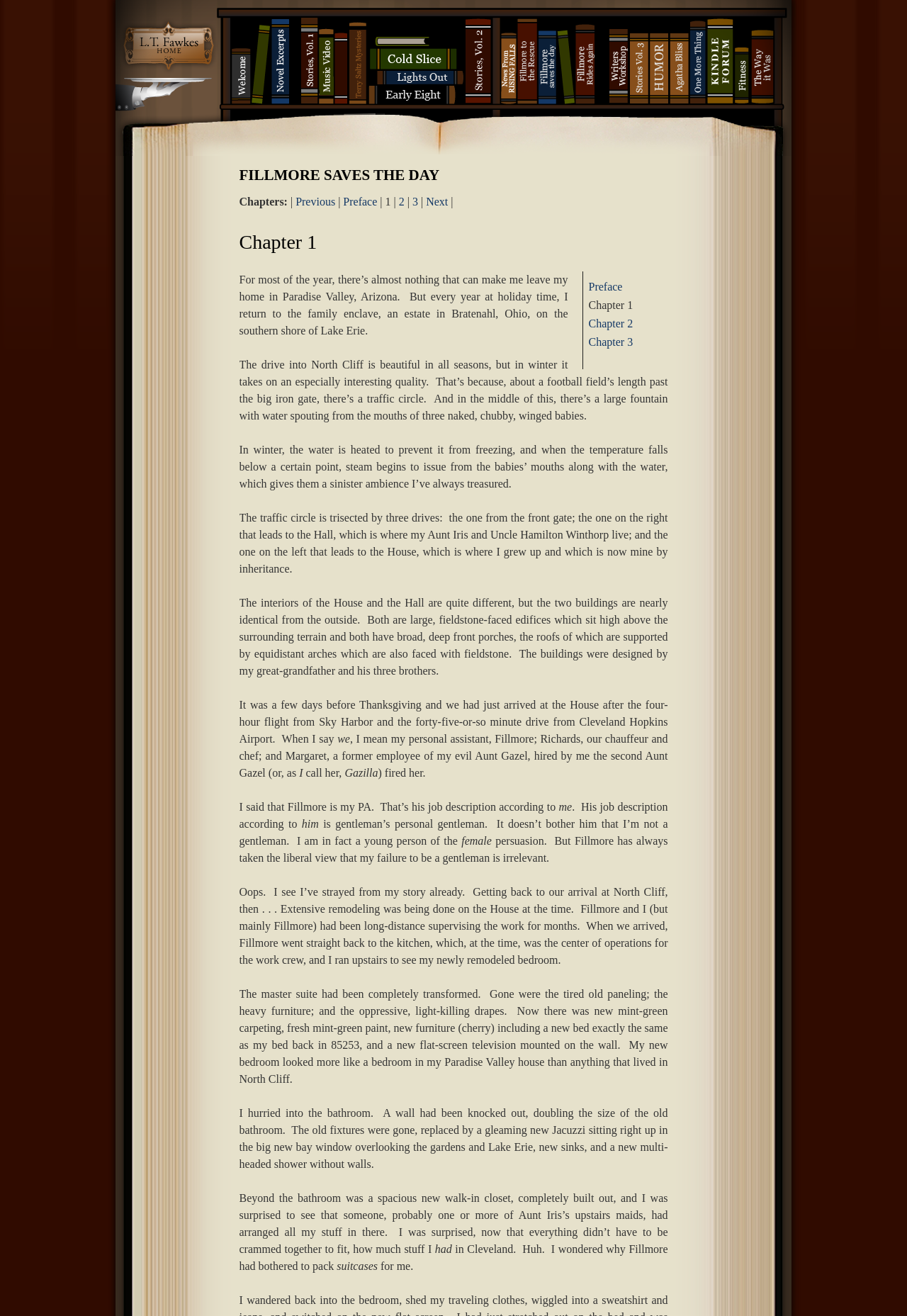Can you find the bounding box coordinates for the element that needs to be clicked to execute this instruction: "Click on the 'Home' link"? The coordinates should be given as four float numbers between 0 and 1, i.e., [left, top, right, bottom].

[0.137, 0.076, 0.238, 0.085]